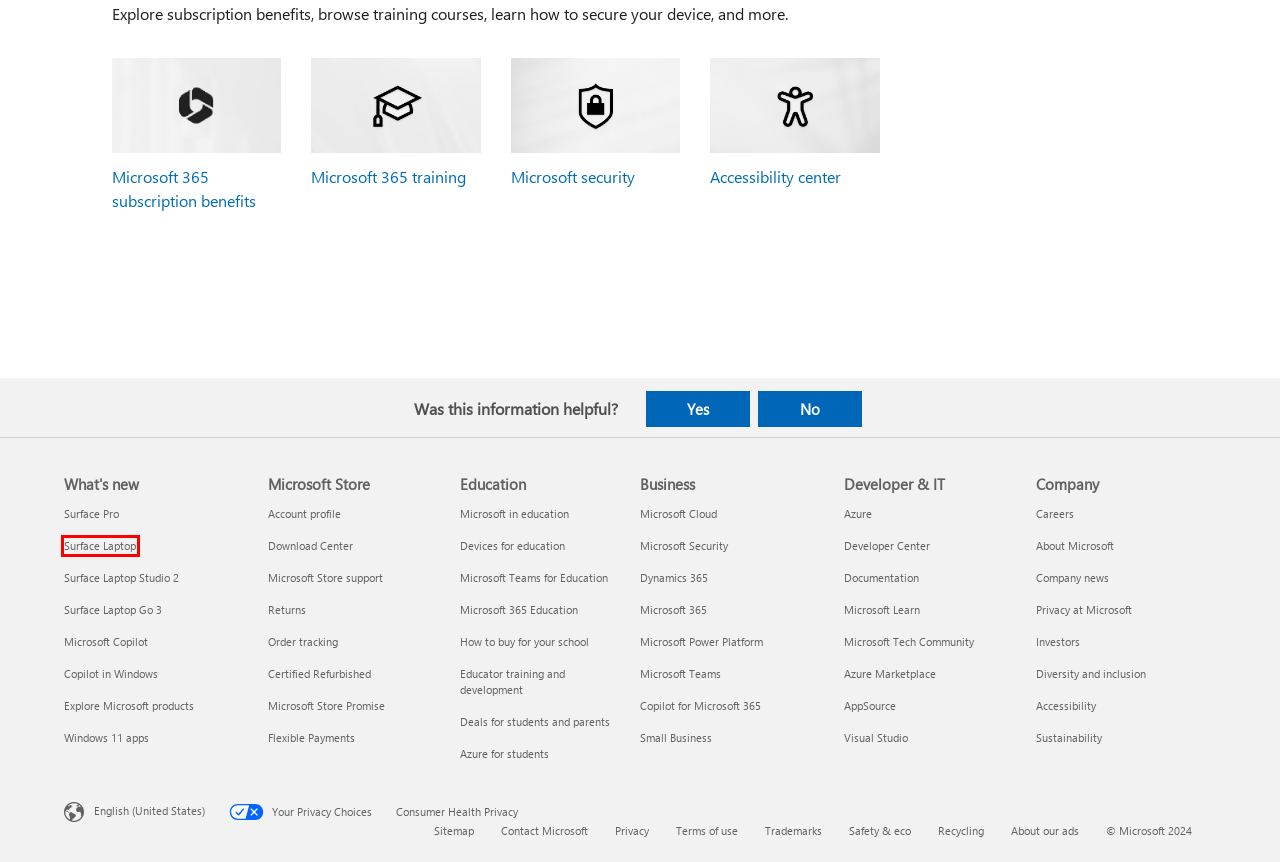Examine the screenshot of a webpage with a red bounding box around a UI element. Your task is to identify the webpage description that best corresponds to the new webpage after clicking the specified element. The given options are:
A. Microsoft Store & billing help
B. Microsoft Global Diversity and Inclusion | Microsoft
C. Washington Consumer Health Data Privacy Policy
D. Microsoft Privacy Statement – Microsoft privacy
E. Meet the new Surface Laptop 7th Edition, a Copilot+ PC | Microsoft Surface
F. AI-Powered Low-Code Tools | Microsoft Power Platform
G. 技术文档 | Microsoft Learn
H. Technology Solutions for Schools | Microsoft Education

E